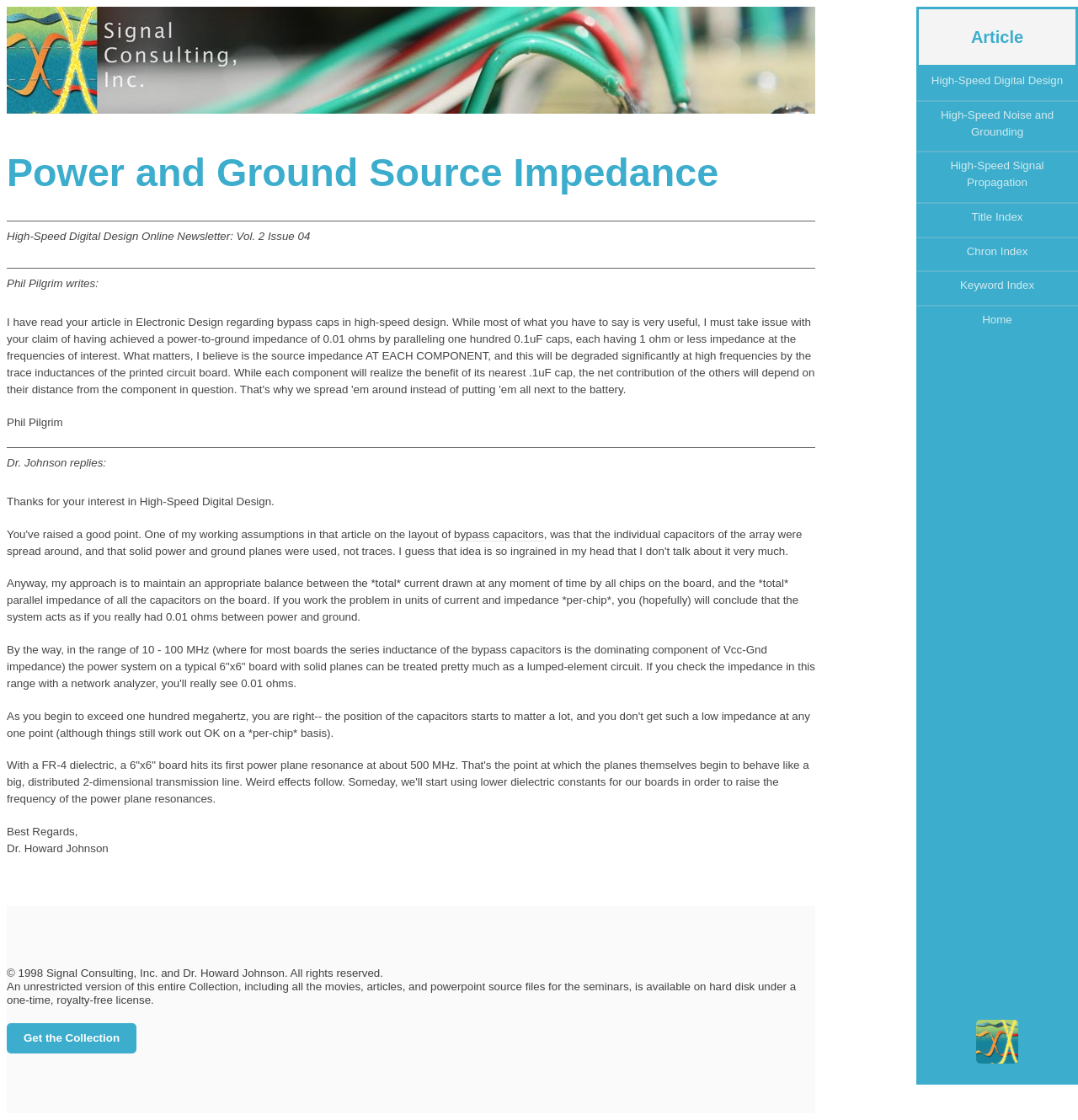Determine the bounding box coordinates for the clickable element to execute this instruction: "Click on Signal Consulting Logo of Dr. Howard Johnson link". Provide the coordinates as four float numbers between 0 and 1, i.e., [left, top, right, bottom].

[0.906, 0.911, 0.944, 0.95]